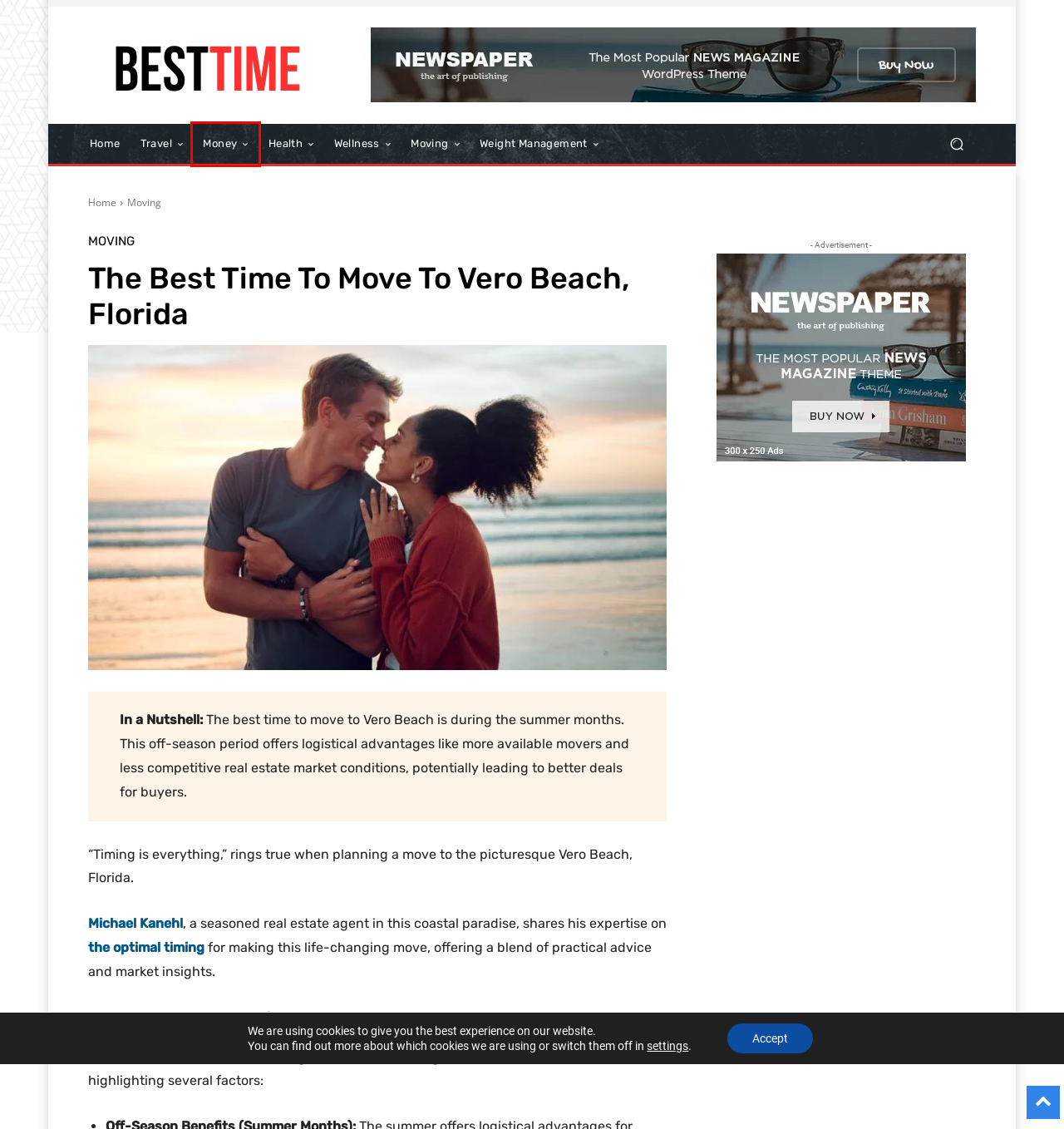Examine the screenshot of a webpage featuring a red bounding box and identify the best matching webpage description for the new page that results from clicking the element within the box. Here are the options:
A. Michael Kanehl: Your Trusted Real Estate Advisor in Vero Beach, Florida | EXP Realty LLC
B. Weight Management - BestTime.com
C. Home - BestTime.com
D. The Best Time to Visit Malta
E. Moving - BestTime.com
F. Wellness - BestTime.com
G. Health - BestTime.com
H. Money - BestTime.com

H